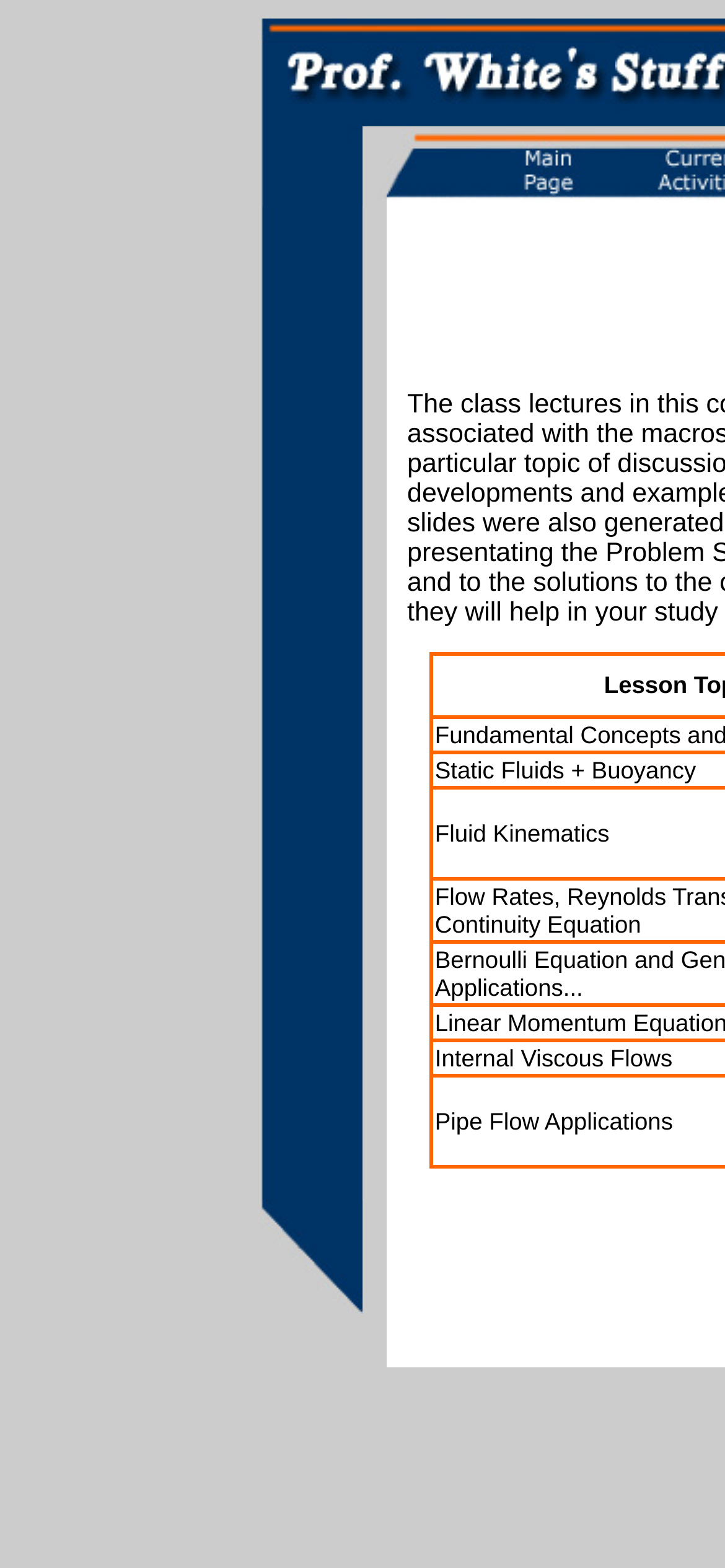Determine the bounding box coordinates in the format (top-left x, top-left y, bottom-right x, bottom-right y). Ensure all values are floating point numbers between 0 and 1. Identify the bounding box of the UI element described by: Deine Briefe

None